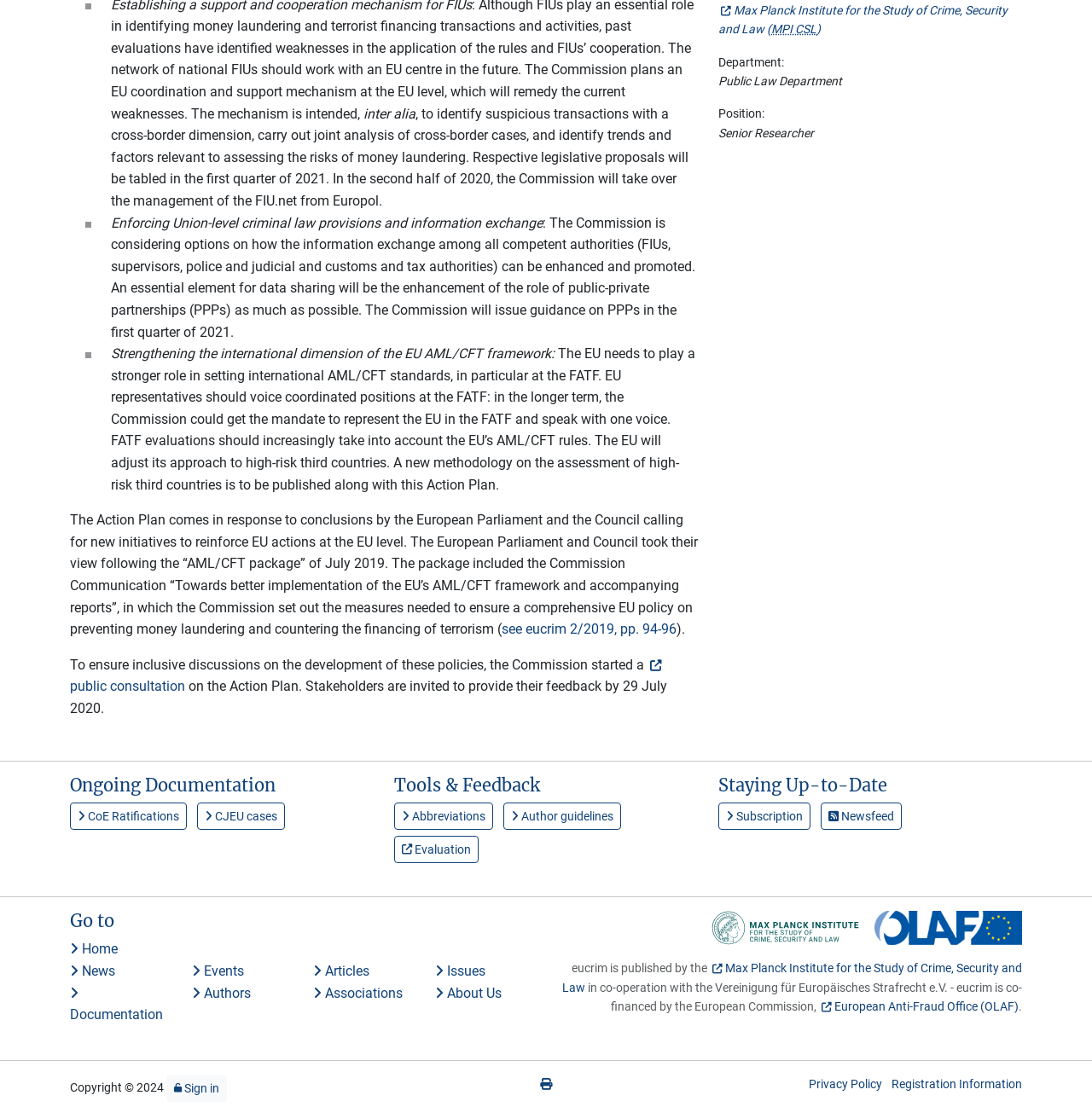What is the co-financer of eucrim?
Give a single word or phrase as your answer by examining the image.

European Commission